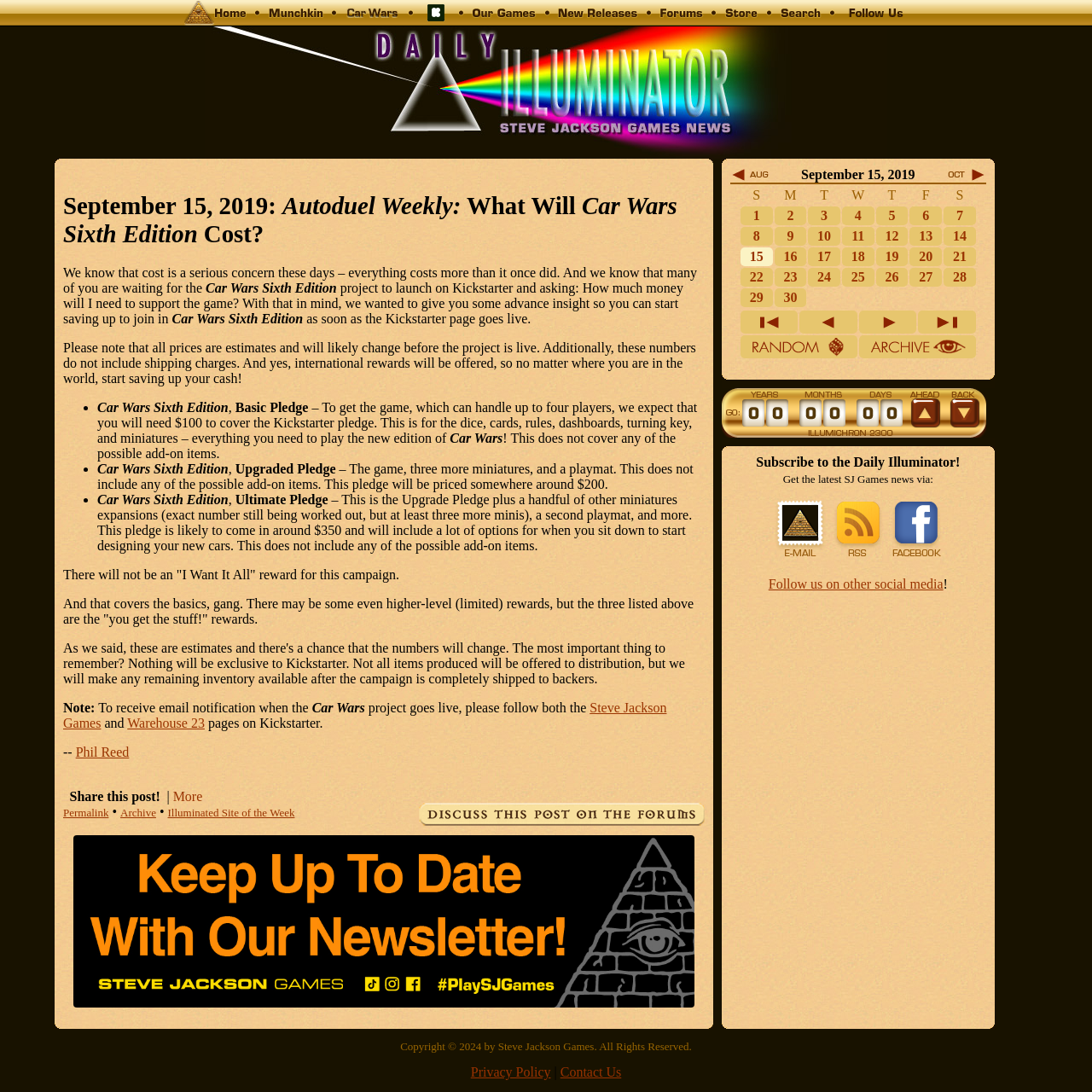Use one word or a short phrase to answer the question provided: 
How many miniatures are included in the Car Wars Sixth Edition Upgraded Pledge?

three more